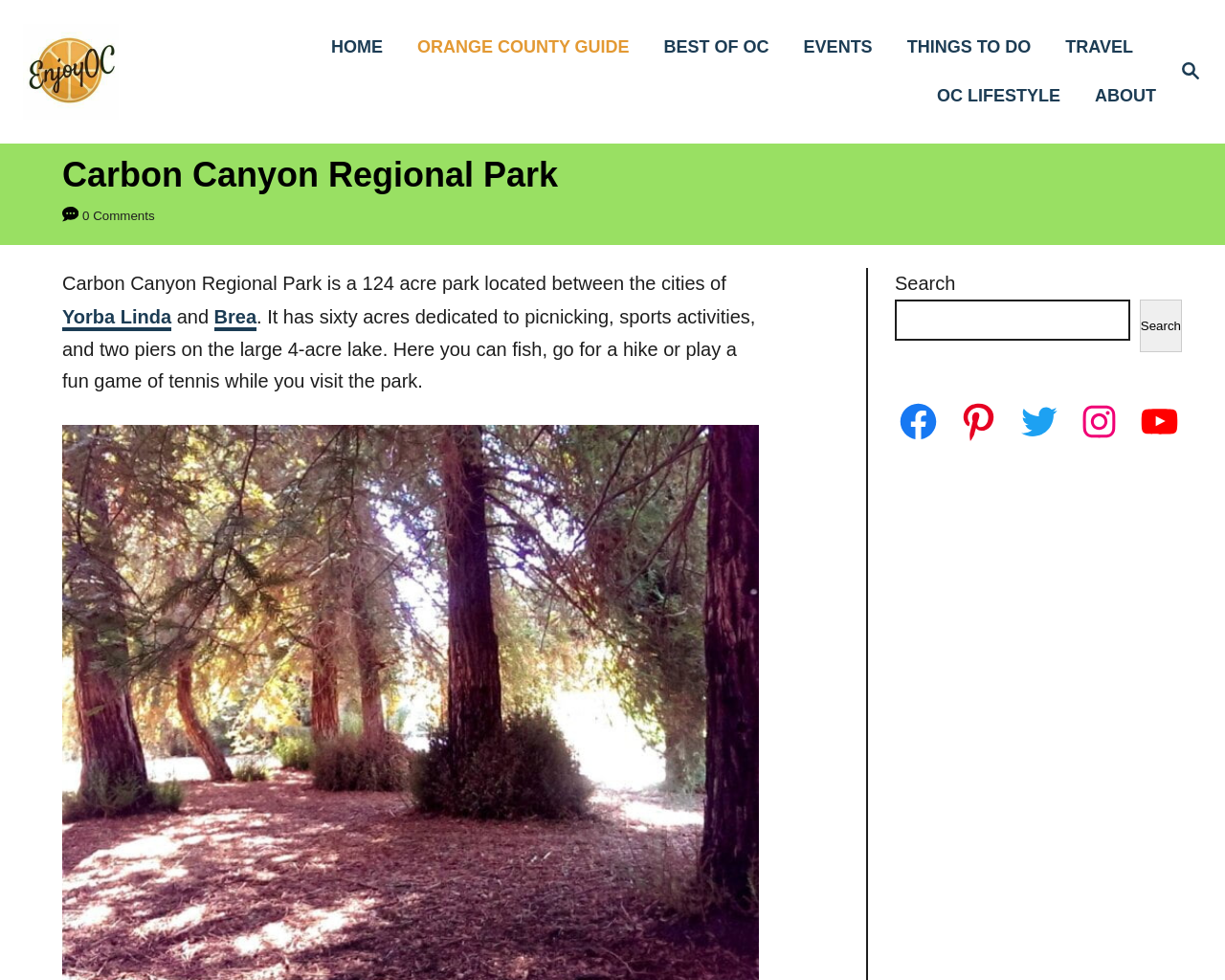Locate the coordinates of the bounding box for the clickable region that fulfills this instruction: "Read the article posted on March 4, 2023".

None